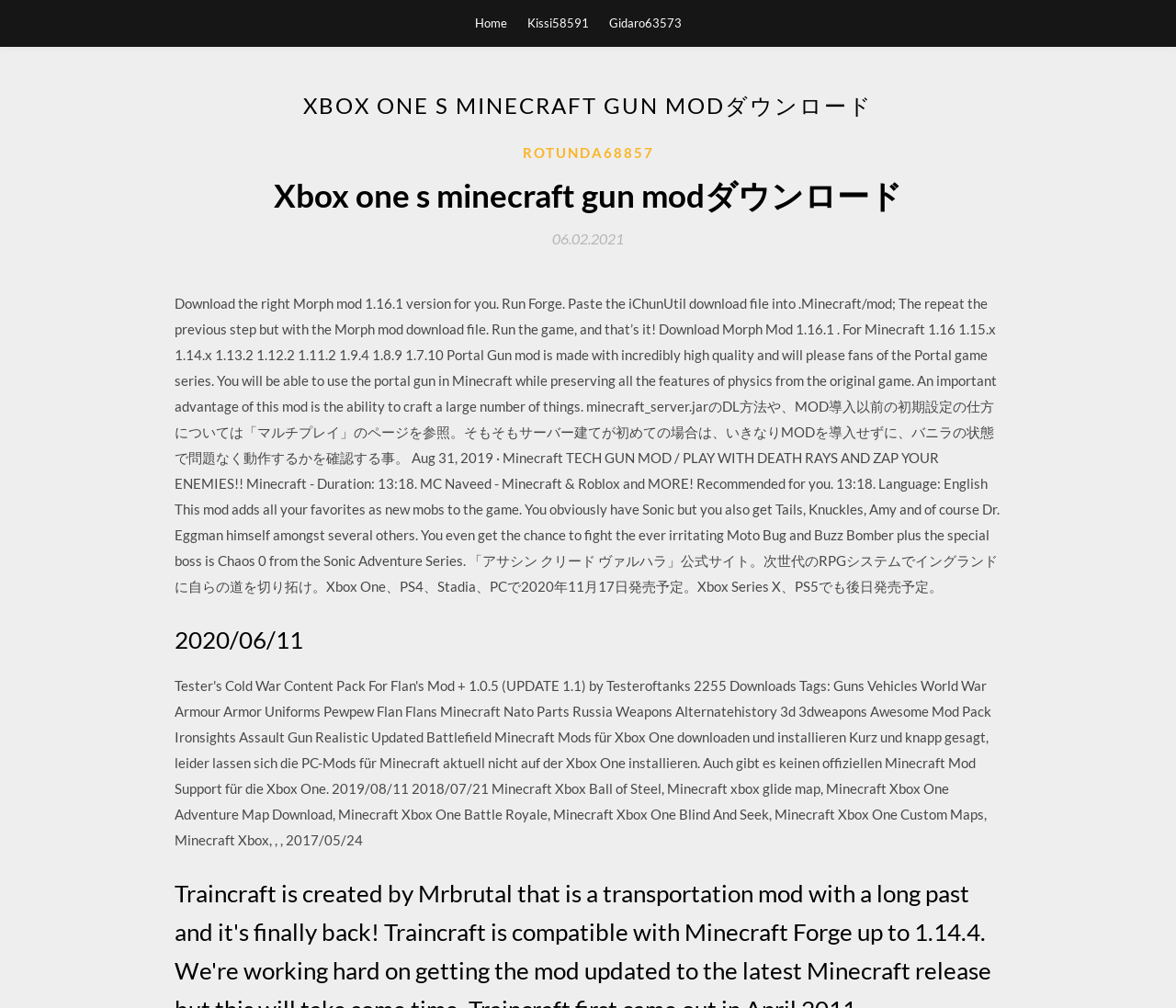What is the date mentioned in the webpage?
Based on the image, answer the question in a detailed manner.

The webpage mentions the date 06.02.2021, which appears to be related to the Minecraft gun mod download. The exact purpose of this date is unclear, but it may be a version release date or an update date for the mod.